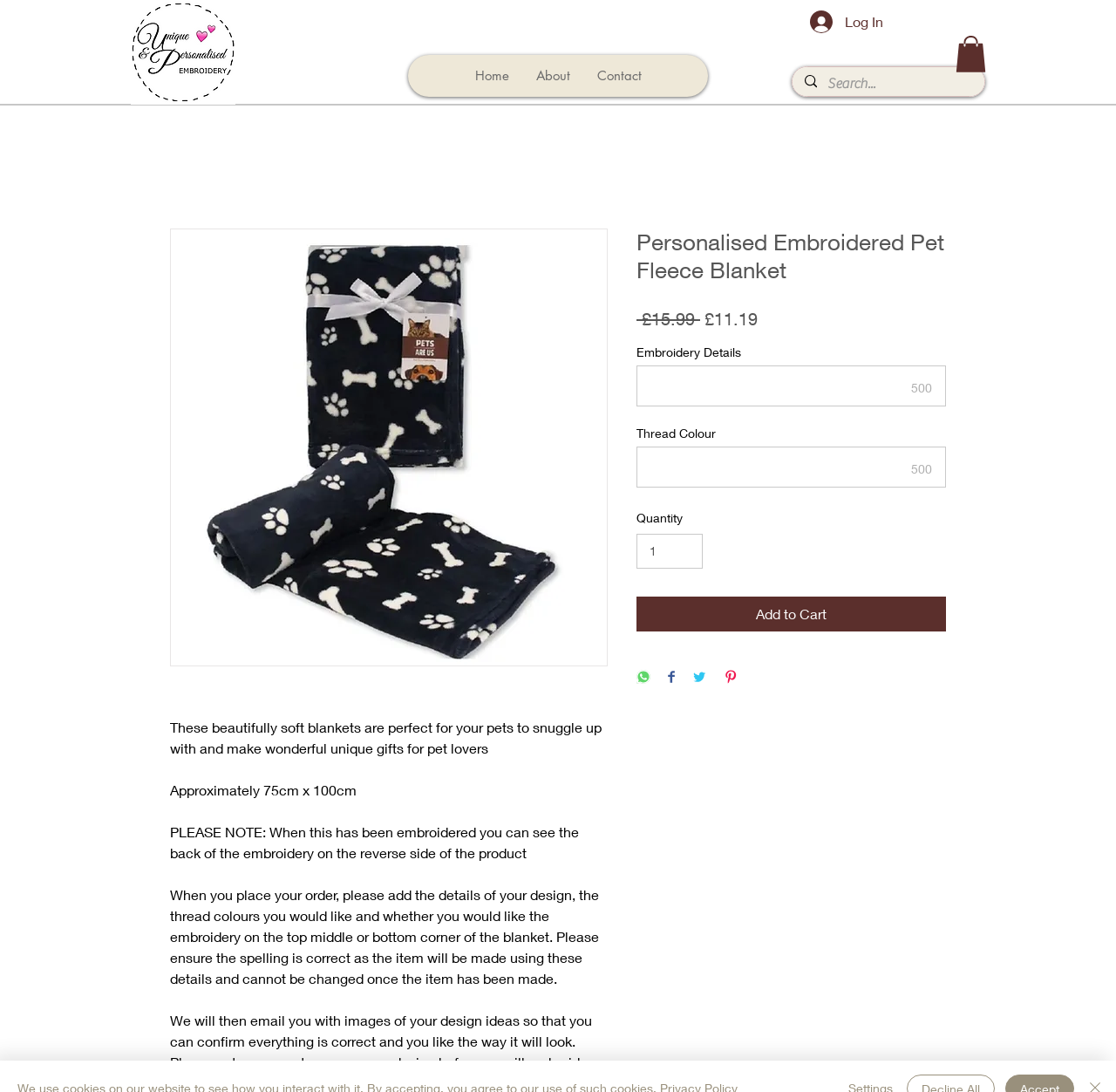Identify and extract the main heading of the webpage.

Personalised Embroidered Pet Fleece Blanket